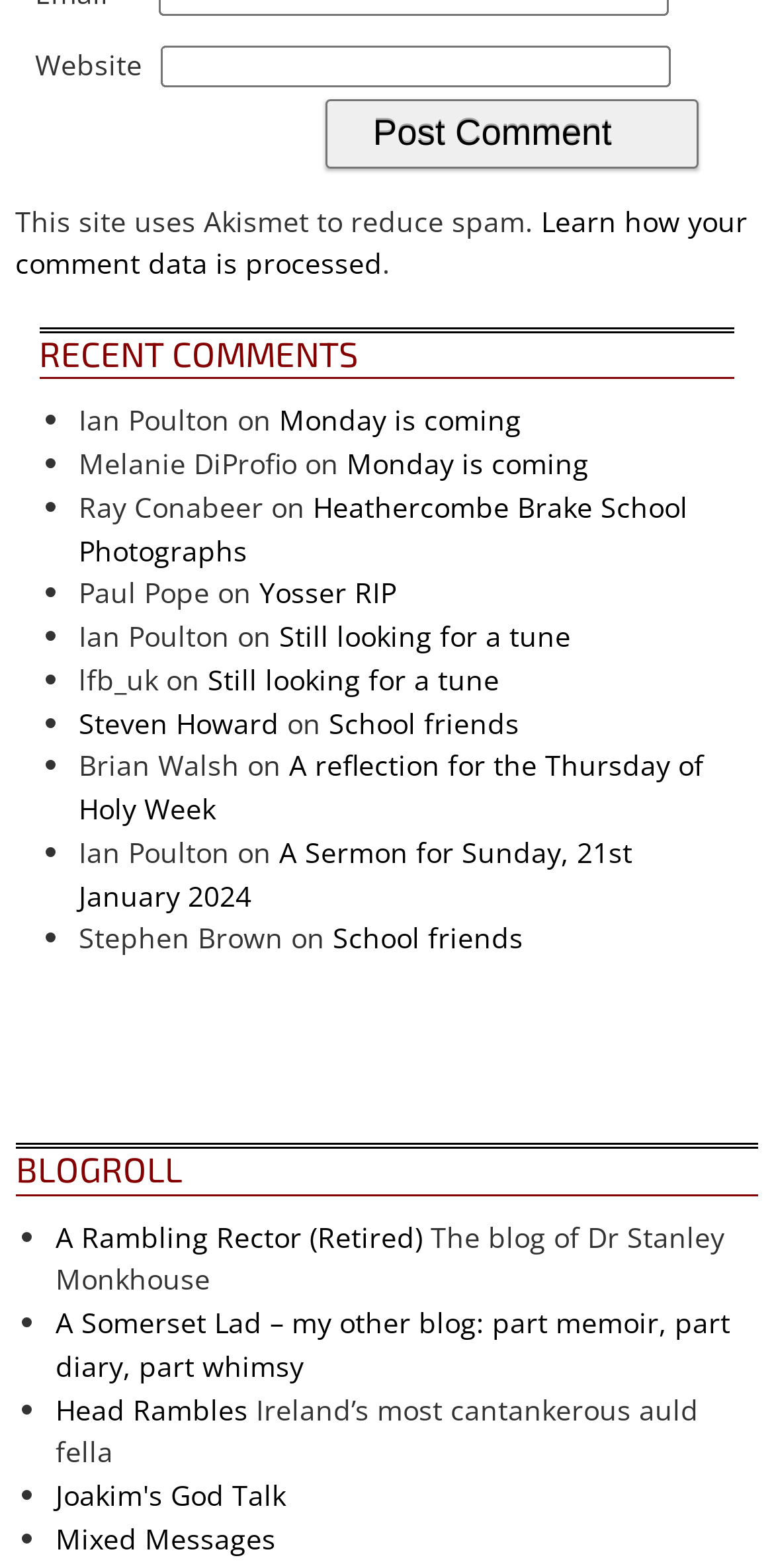Answer the following query with a single word or phrase:
What is the purpose of this website?

Commenting and blogging